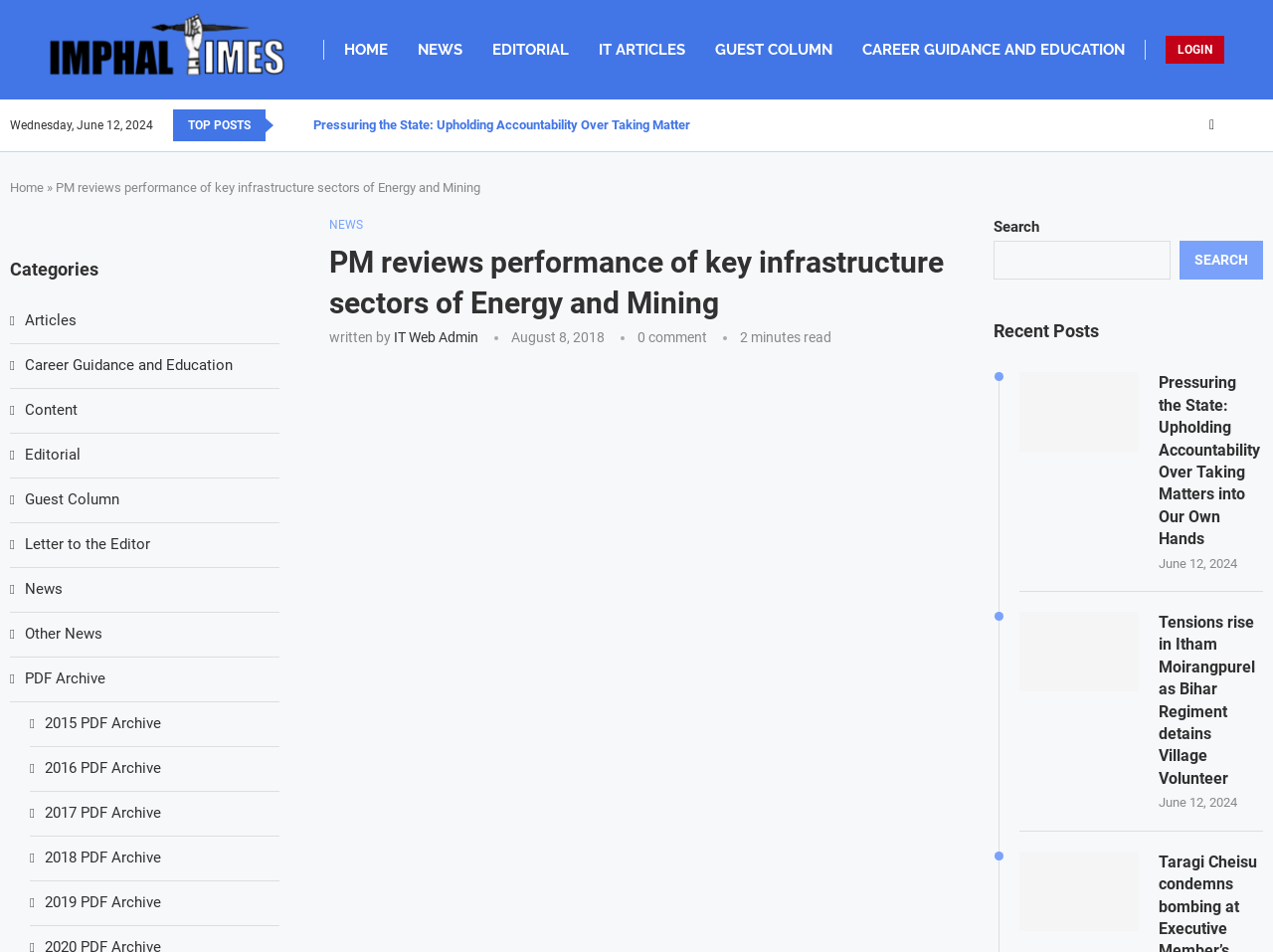Analyze the image and answer the question with as much detail as possible: 
What is the estimated reading time of the news article?

I found the estimated reading time by looking at the static text element with the text '2 minutes read' which is located below the heading 'PM reviews performance of key infrastructure sectors of Energy and Mining'.